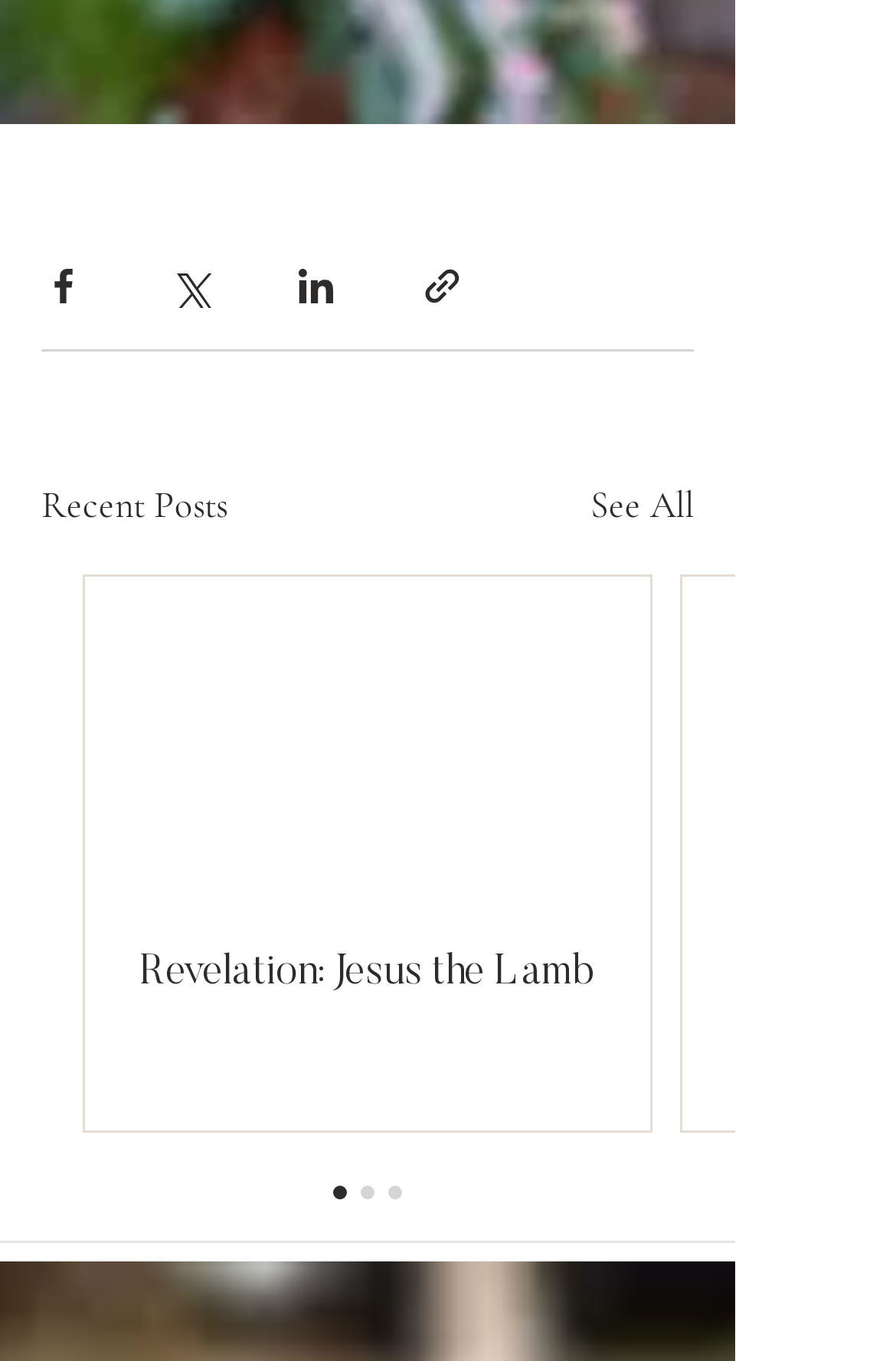Indicate the bounding box coordinates of the element that must be clicked to execute the instruction: "Share via link". The coordinates should be given as four float numbers between 0 and 1, i.e., [left, top, right, bottom].

[0.469, 0.193, 0.518, 0.225]